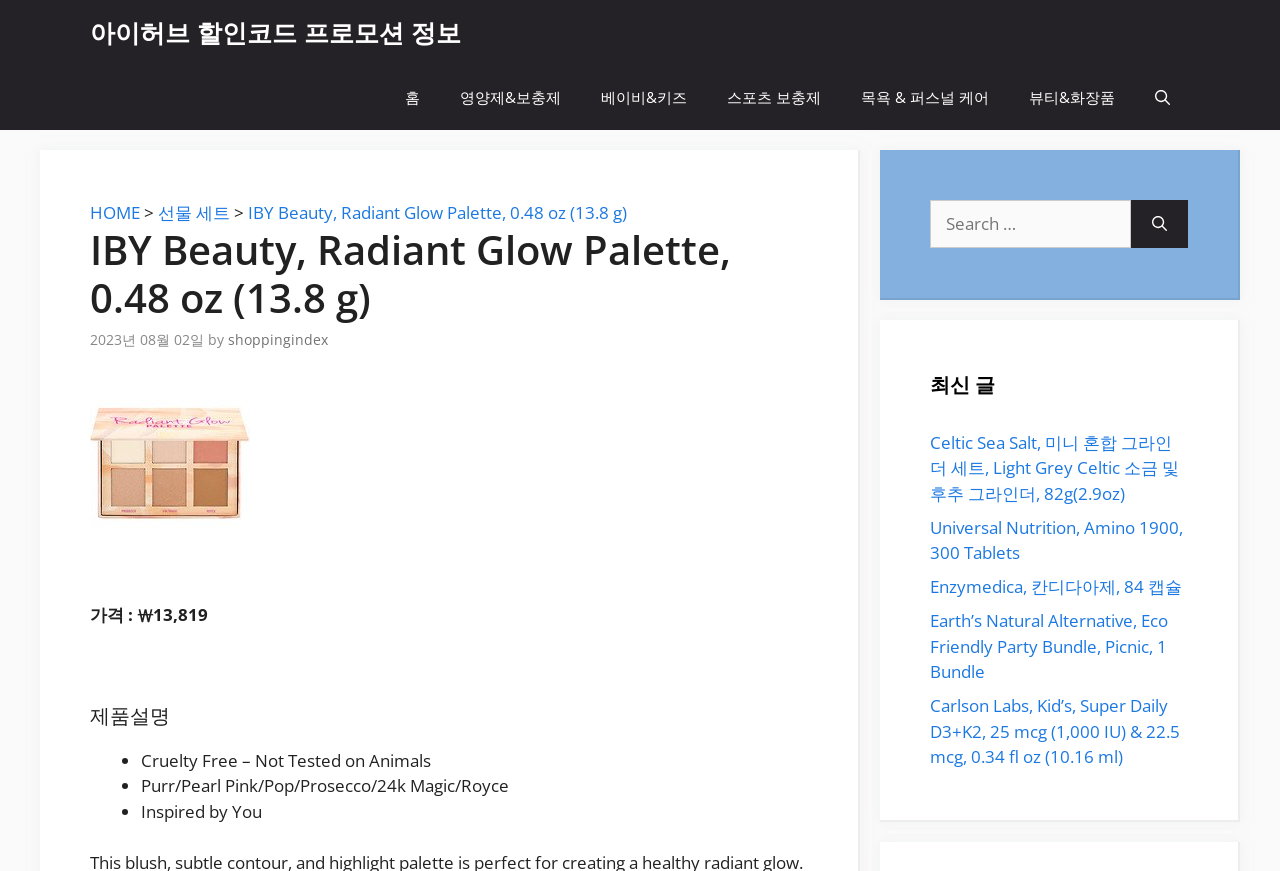Extract the bounding box for the UI element that matches this description: "Day Trips".

None